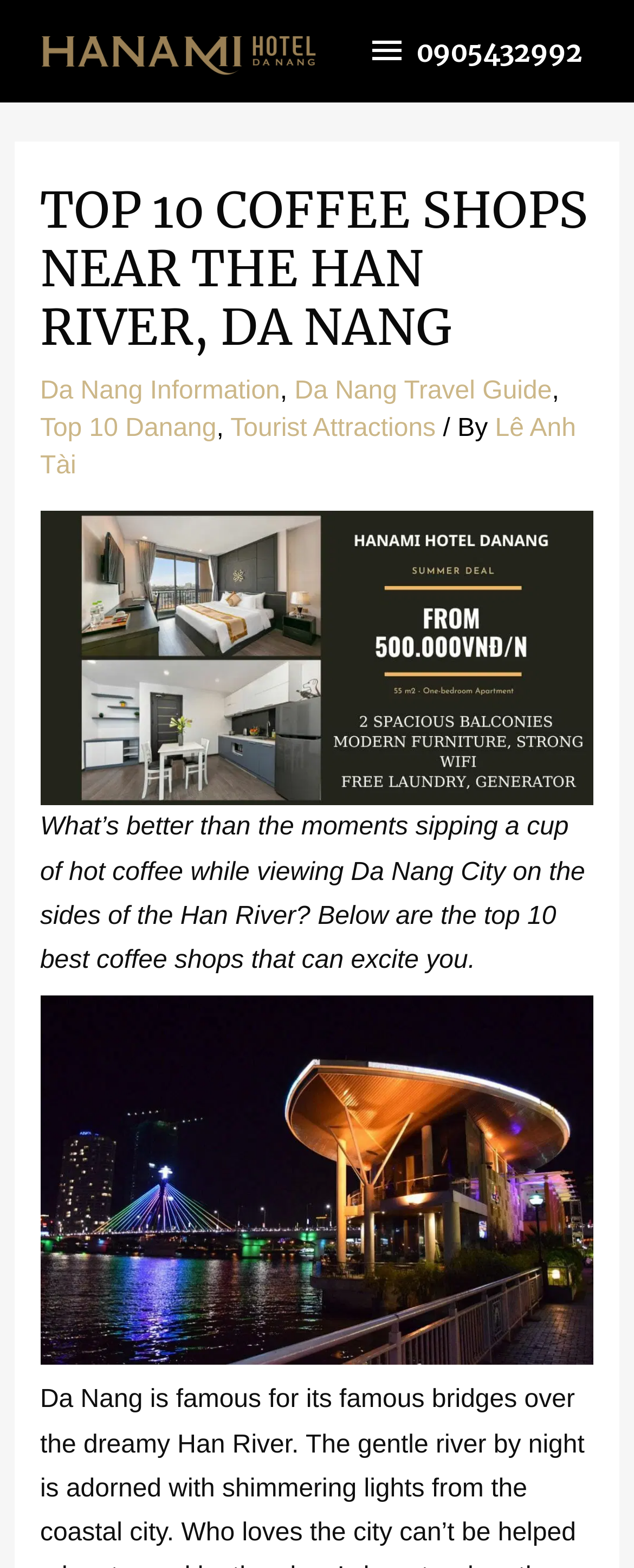Ascertain the bounding box coordinates for the UI element detailed here: "Tourist Attractions". The coordinates should be provided as [left, top, right, bottom] with each value being a float between 0 and 1.

[0.364, 0.264, 0.687, 0.282]